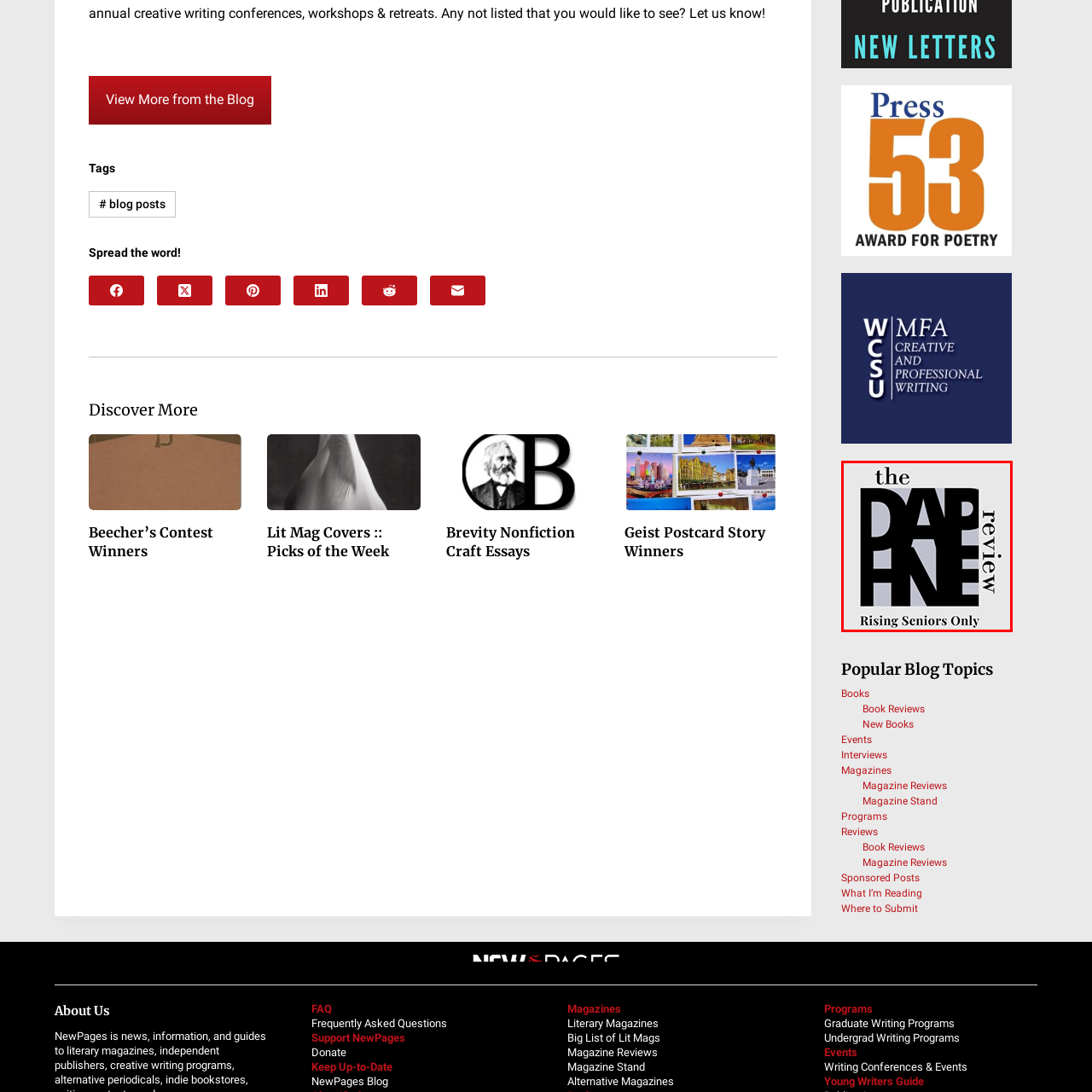Explain in detail what is shown in the red-bordered image.

This image showcases the logo for "The Daphne Review," a publication dedicated exclusively to rising seniors. The design features bold black letters spelling "Daphne," with the word "the" prominently displayed above and the term "review" elegantly positioned below. The phrase "Rising Seniors Only" is clearly indicated, emphasizing the publication's focus on young writers in their final year of high school or college. The stark contrast of the black letters against a light gray background highlights the logo's modern aesthetic and draws attention to its unique identity within the literary landscape.